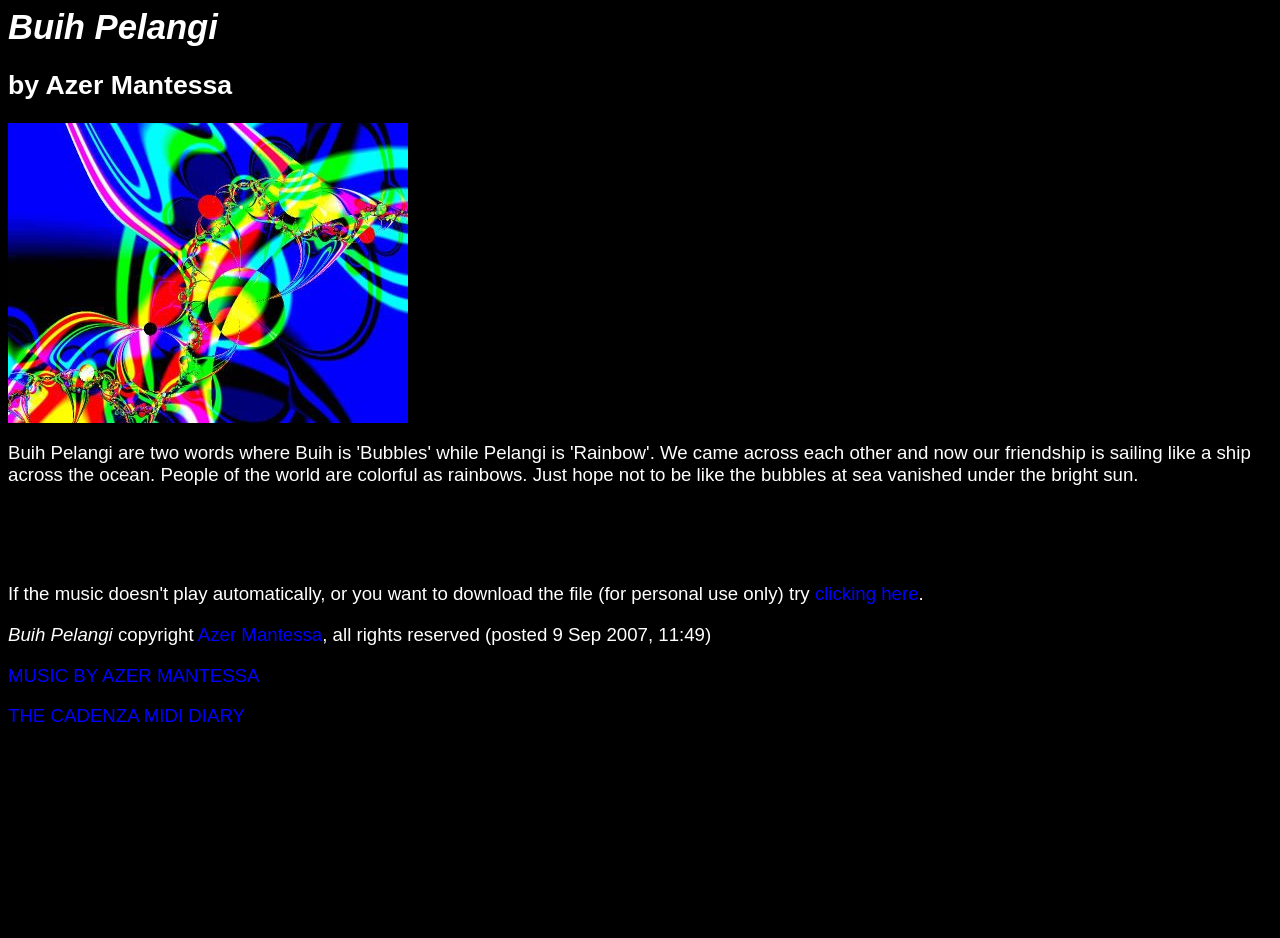What is the copyright information?
Please provide a detailed and comprehensive answer to the question.

By analyzing the webpage structure, I found a static text element with the content 'copyright' followed by 'all rights reserved', which indicates the copyright information.